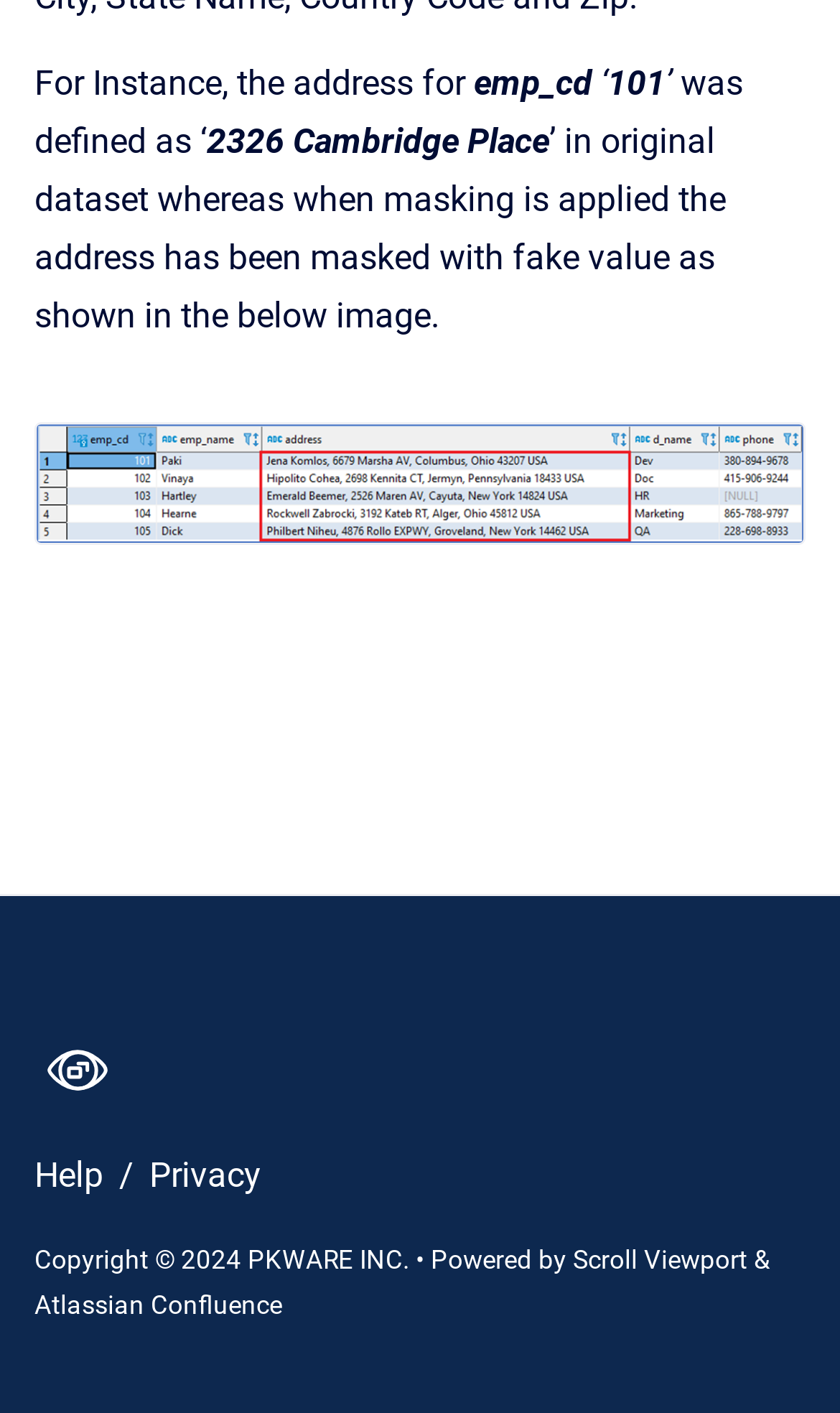What is the purpose of masking in the dataset?
Look at the image and answer the question with a single word or phrase.

To hide original values